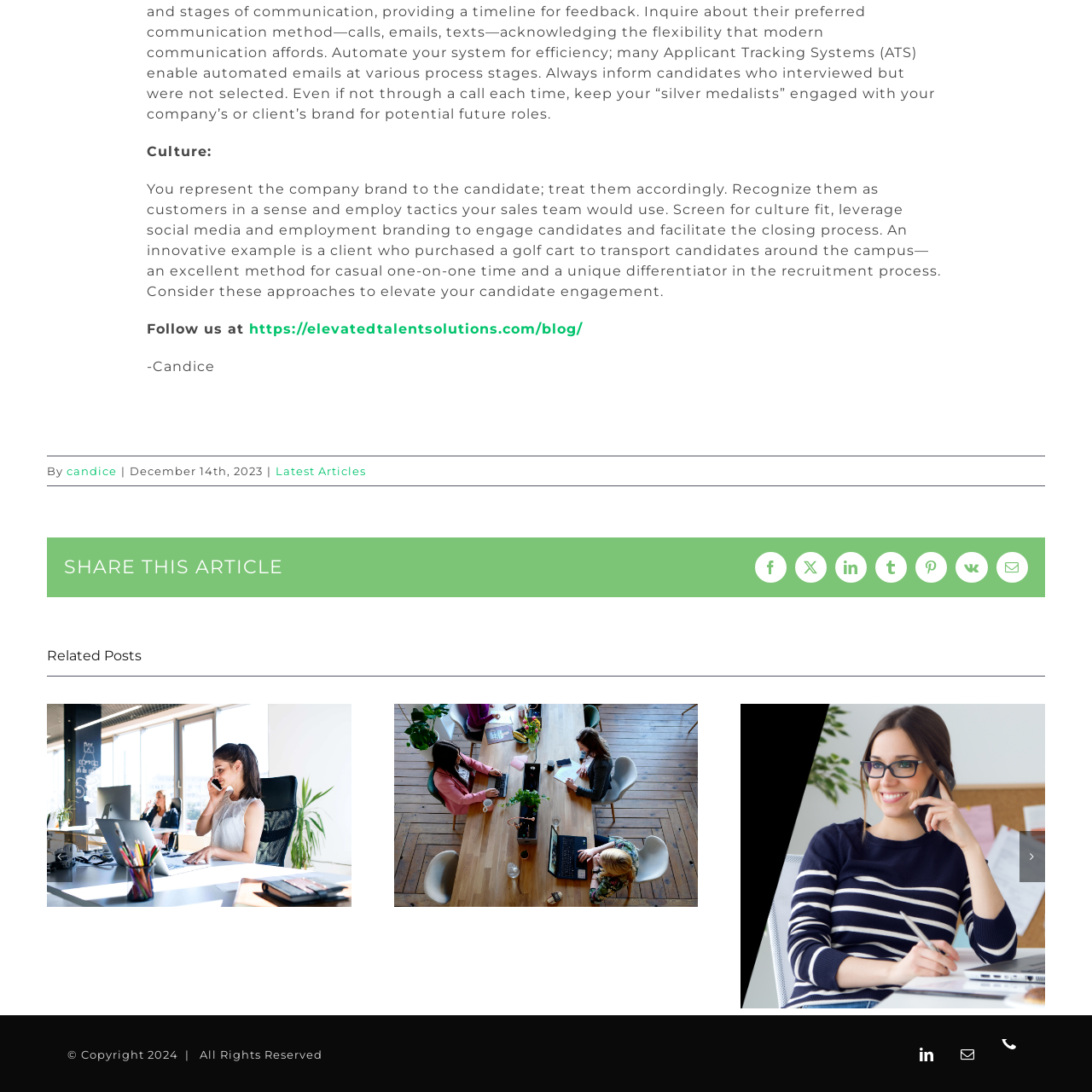Please look at the highlighted area within the red border and provide the answer to this question using just one word or phrase: 
What is the context of the image?

Recruitment or workplace culture